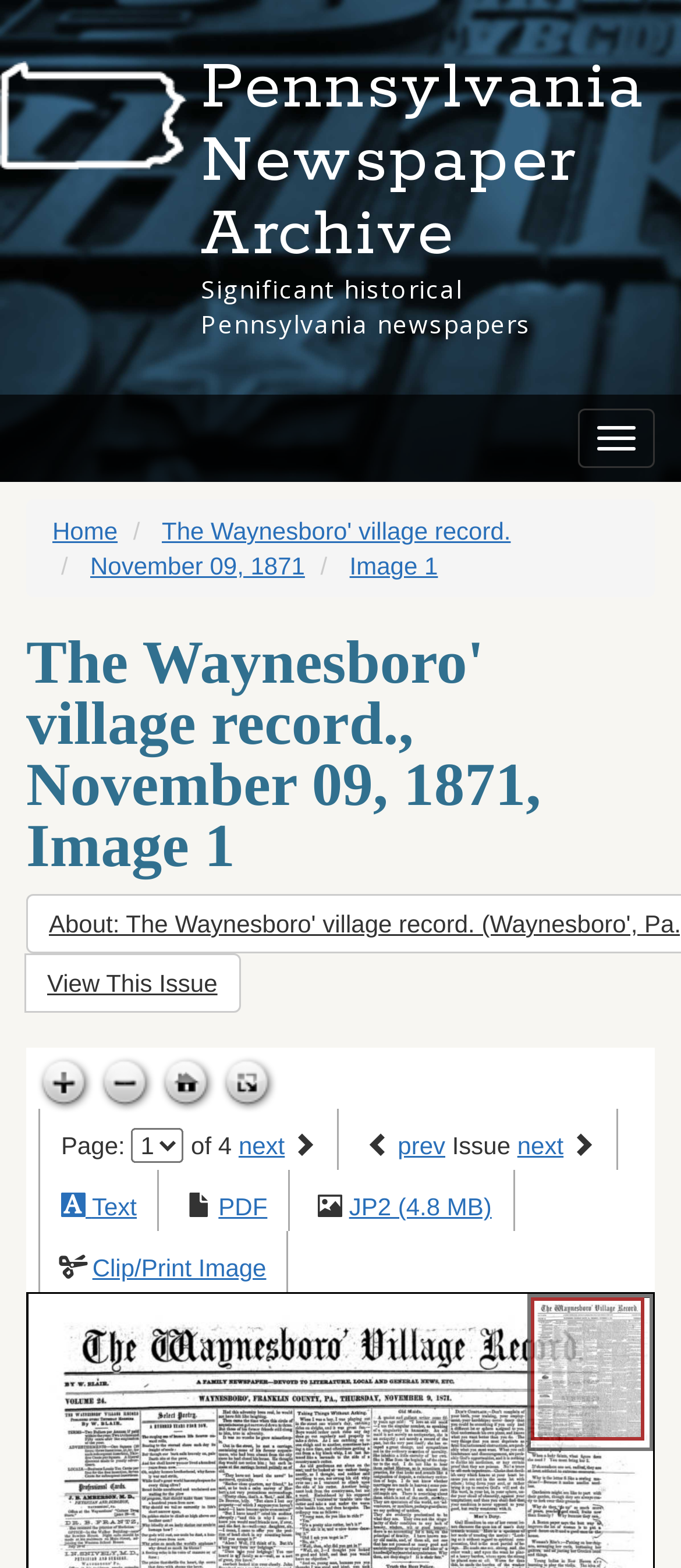Please analyze the image and provide a thorough answer to the question:
What is the date of this newspaper issue?

I found the answer by looking at the link element with the text 'November 09, 1871' which is located near the top of the webpage, indicating the date of this newspaper issue.